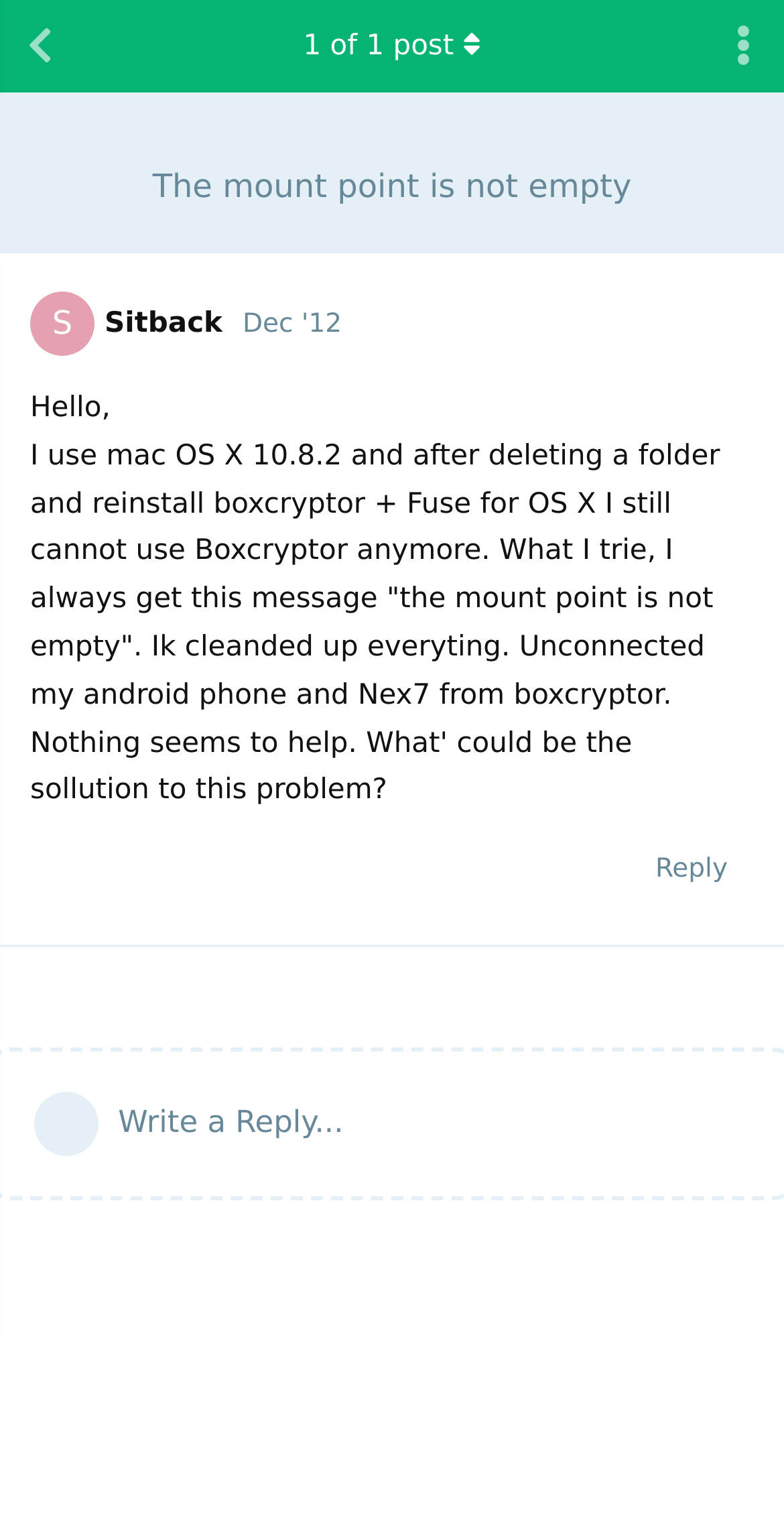Using the description: "Reply", identify the bounding box of the corresponding UI element in the screenshot.

[0.803, 0.546, 0.962, 0.594]